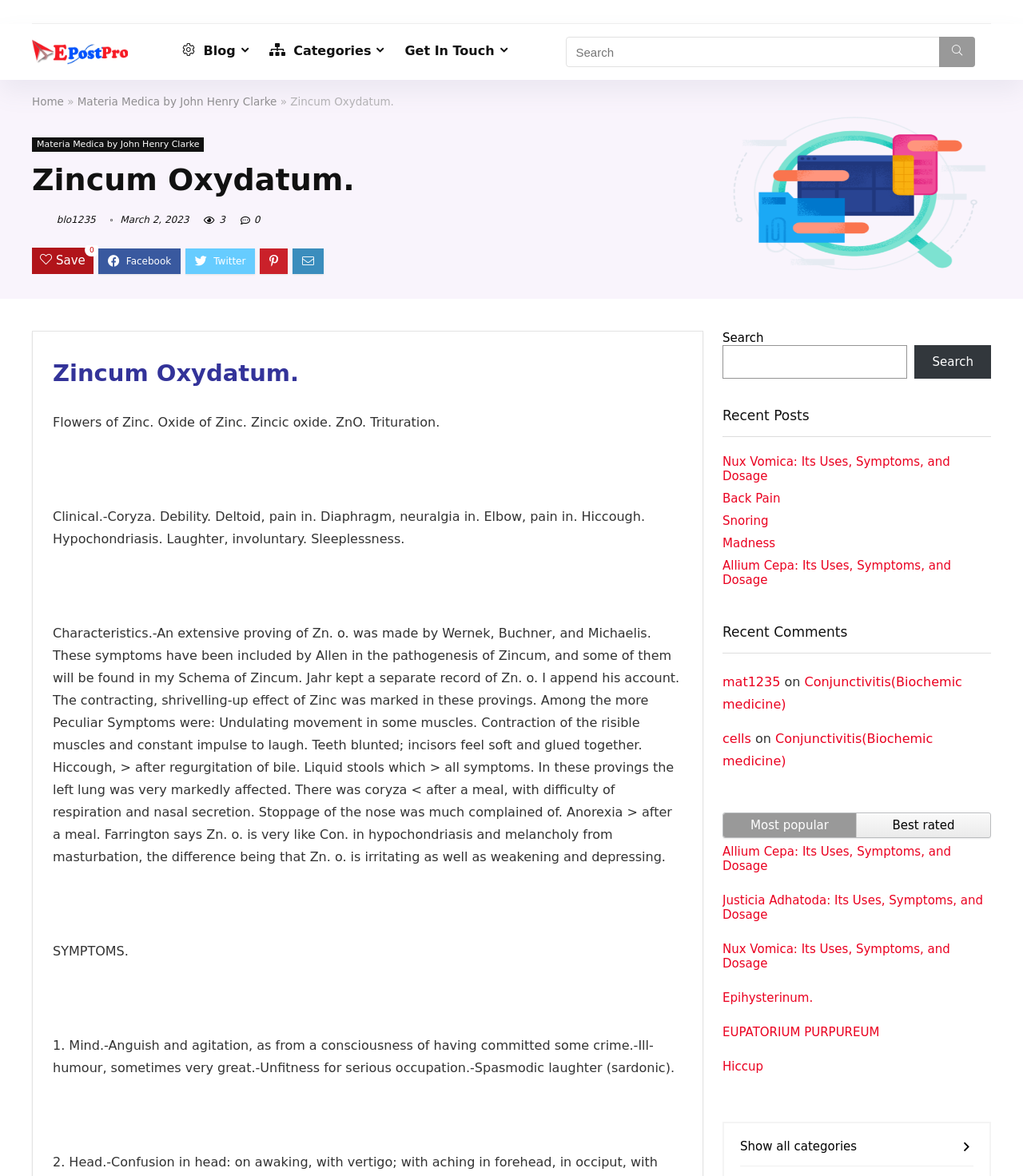Write a detailed summary of the webpage.

This webpage is about Zincum Oxydatum, a homeopathic medicine. At the top, there is a header section with a logo and a navigation menu. The logo is an image with the text "blogepostpro" next to it. The navigation menu has links to "Blog", "Categories", and "Get In Touch". 

Below the header, there is a search bar with a textbox and a search button. On the left side, there is a sidebar with links to "Home", "Materia Medica by John Henry Clarke", and other related topics. 

The main content area has a heading "Zincum Oxydatum." followed by a brief description of the medicine. There is also an image of a person, possibly a doctor or a researcher, with the text "blo1235" next to it. 

The main content is divided into sections, including "Characteristics", "SYMPTOMS", and "Mind". Each section has a heading and a detailed description of the symptoms and characteristics of Zincum Oxydatum. 

On the right side, there is a sidebar with a heading "Recent Posts" and links to several articles, including "Nux Vomica: Its Uses, Symptoms, and Dosage", "Back Pain", and "Snoring". Below that, there is a section with a heading "Recent Comments" and links to comments on various articles. 

At the bottom of the page, there is a footer section with links to popular articles, best-rated articles, and a "Show all categories" link.